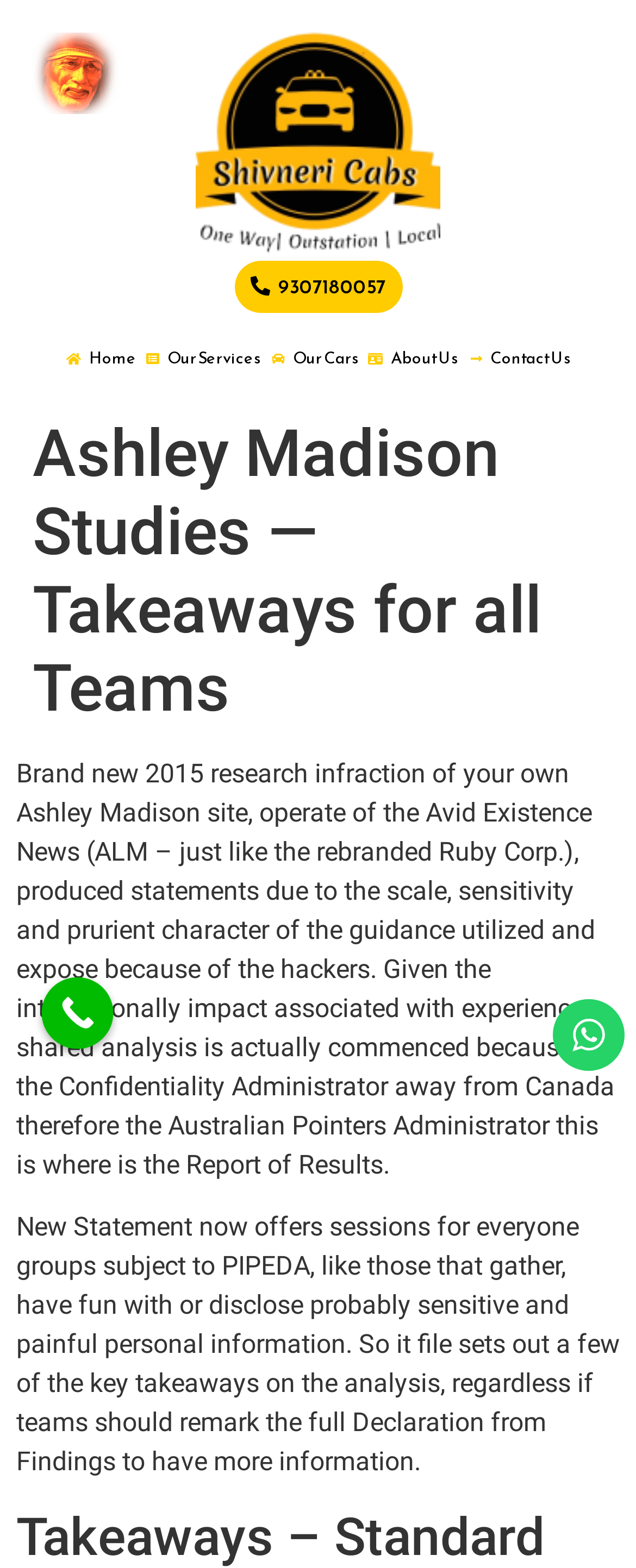Provide a one-word or brief phrase answer to the question:
What type of information is exposed by the hackers?

Sensitive personal information